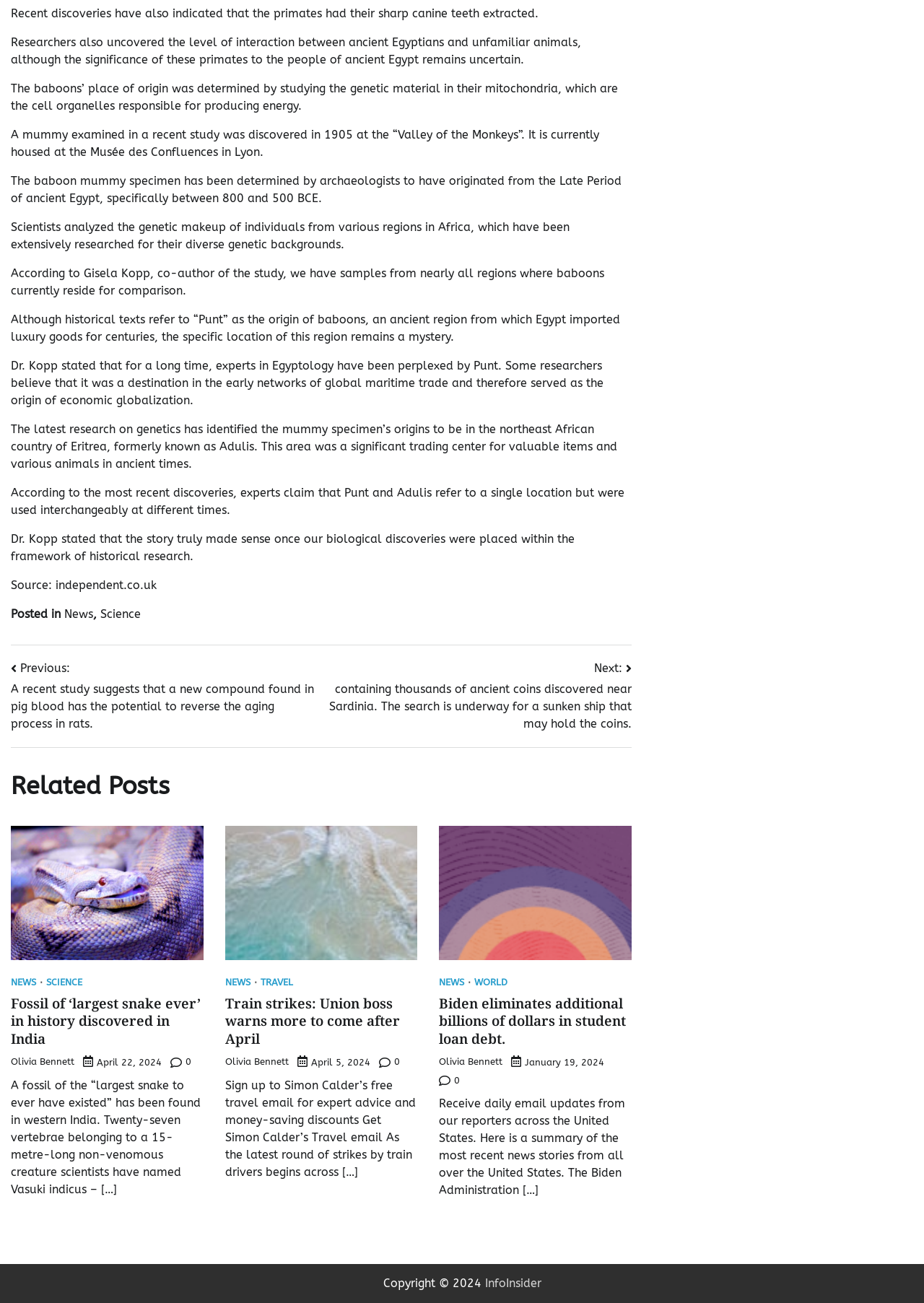What is the topic of the article with the image of a fossil of a snake?
Using the screenshot, give a one-word or short phrase answer.

Fossil of largest snake ever